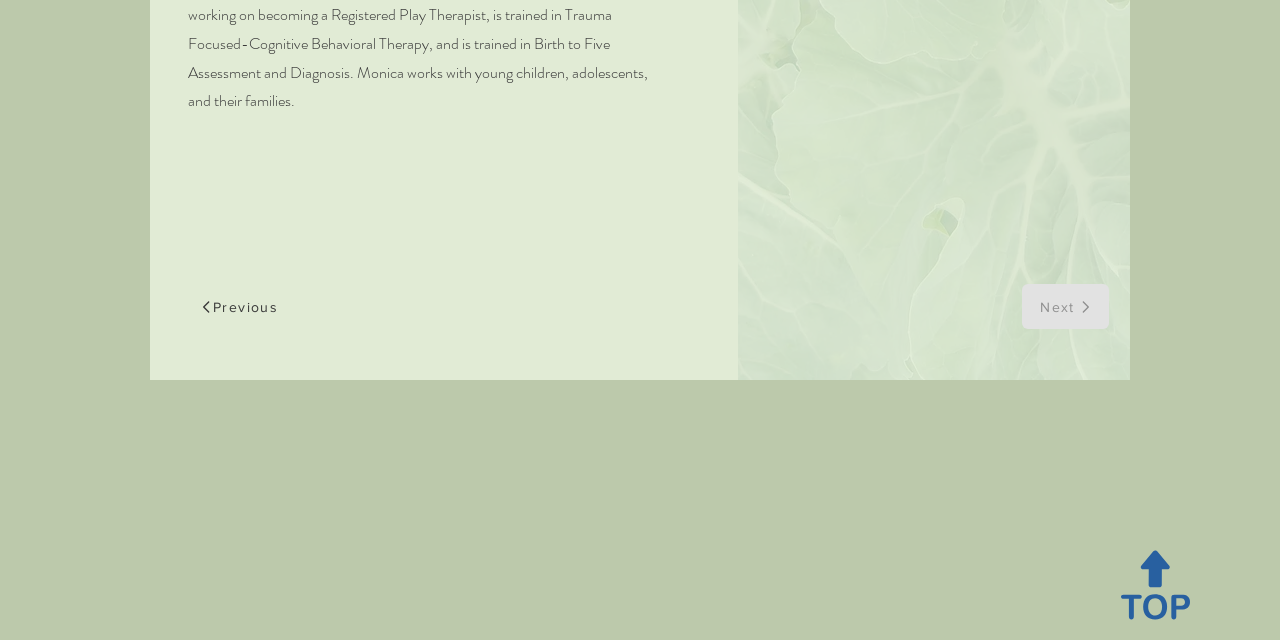Using the element description: "Previous", determine the bounding box coordinates. The coordinates should be in the format [left, top, right, bottom], with values between 0 and 1.

[0.153, 0.444, 0.221, 0.514]